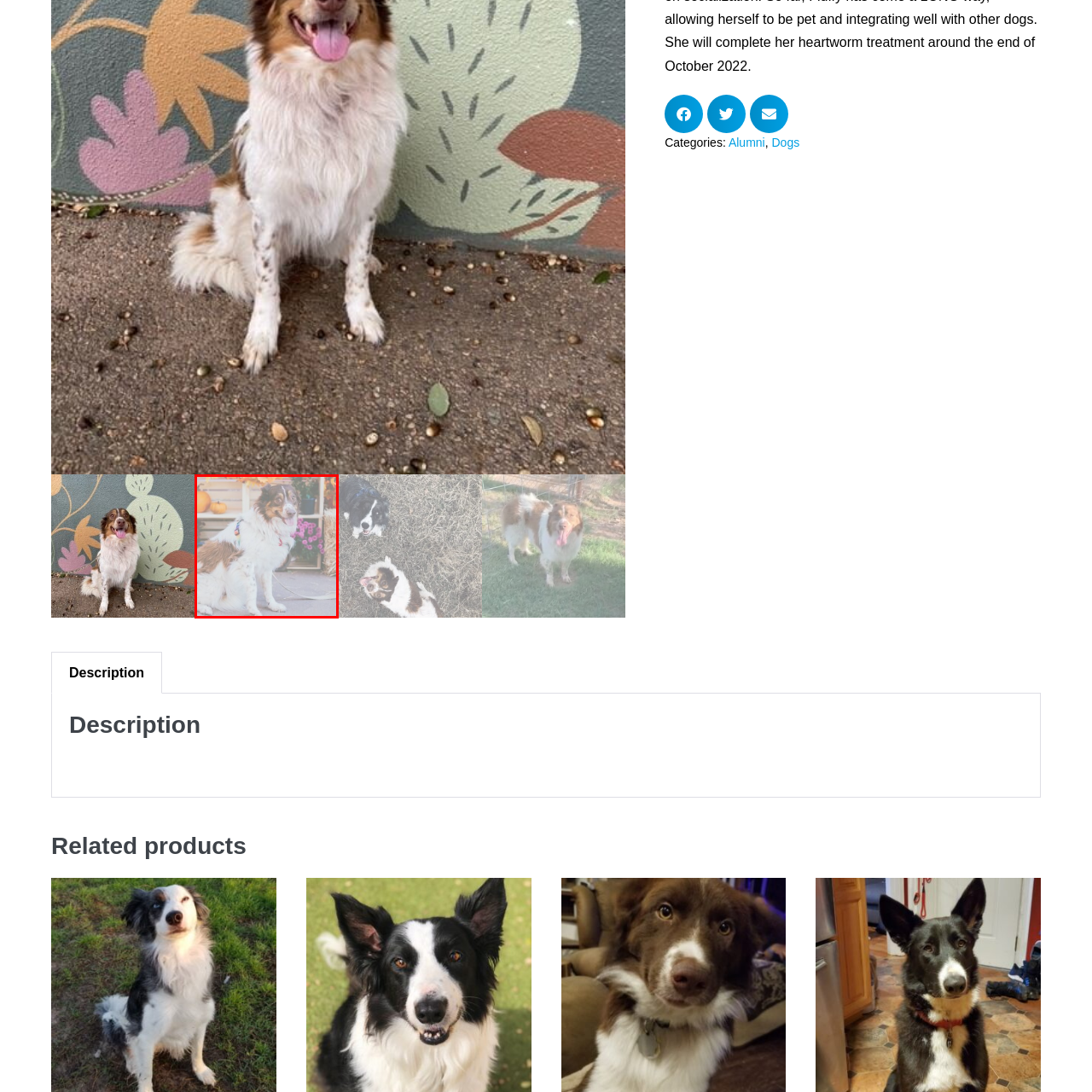What is behind the dog?
View the image encased in the red bounding box and respond with a detailed answer informed by the visual information.

Upon analyzing the image, I notice that behind the dog, there are vibrant fall decorations, including pumpkins and potted flowers, which add to the seasonal charm of the scene.